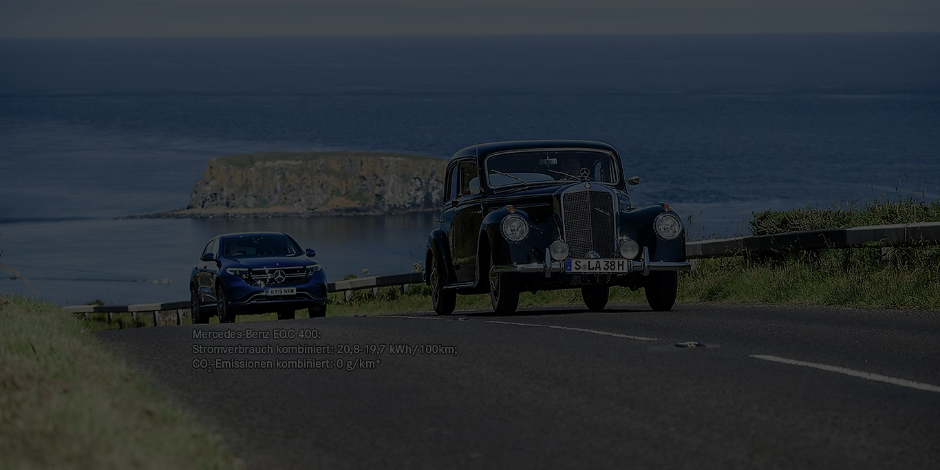What is the CO₂ emission of the EQA 400?
Using the information from the image, answer the question thoroughly.

The CO₂ emission of the EQA 400 is 0 g/km, which is mentioned in the informative text notes in the foreground of the image, emphasizing its eco-friendly credentials.